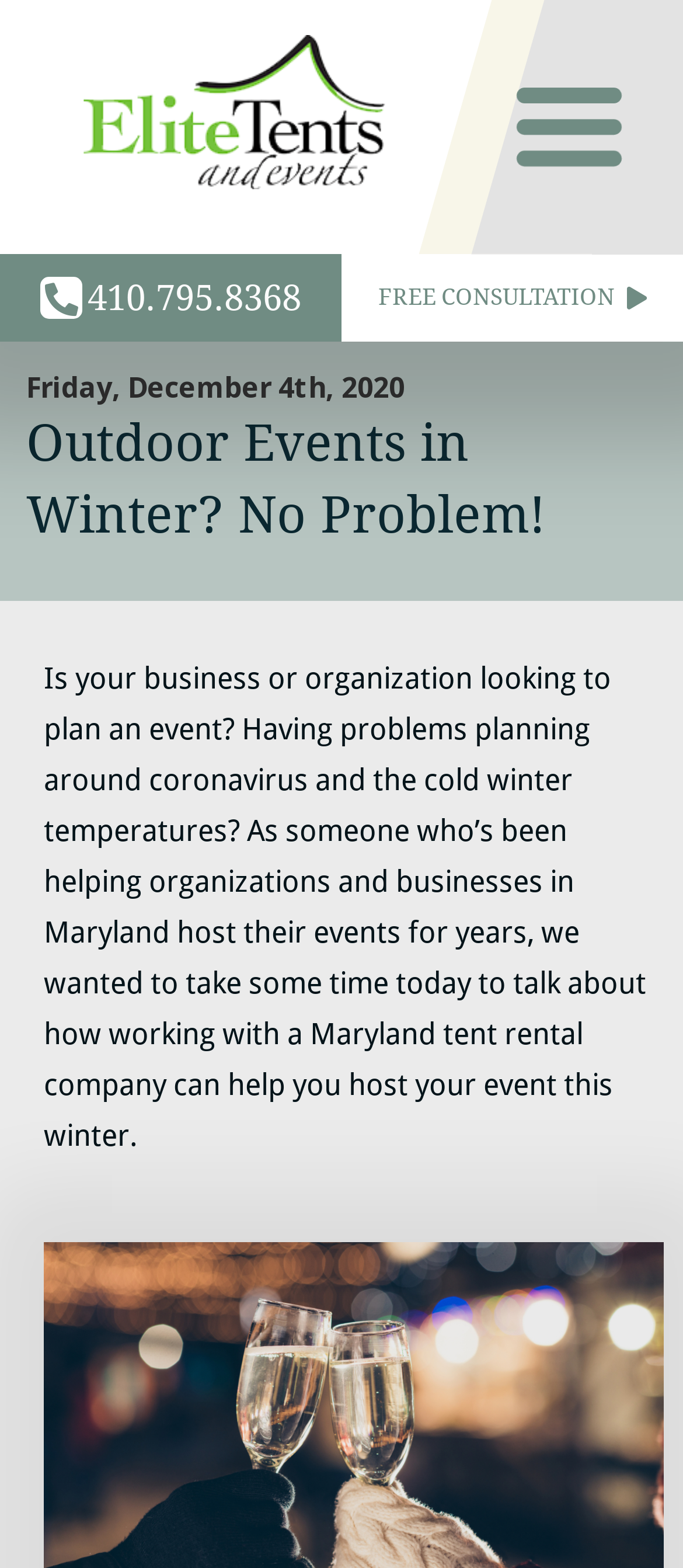What is the company's phone number?
Offer a detailed and exhaustive answer to the question.

I found the phone number by looking at the link element with the text '410.795.8368' which is located at the top of the webpage.